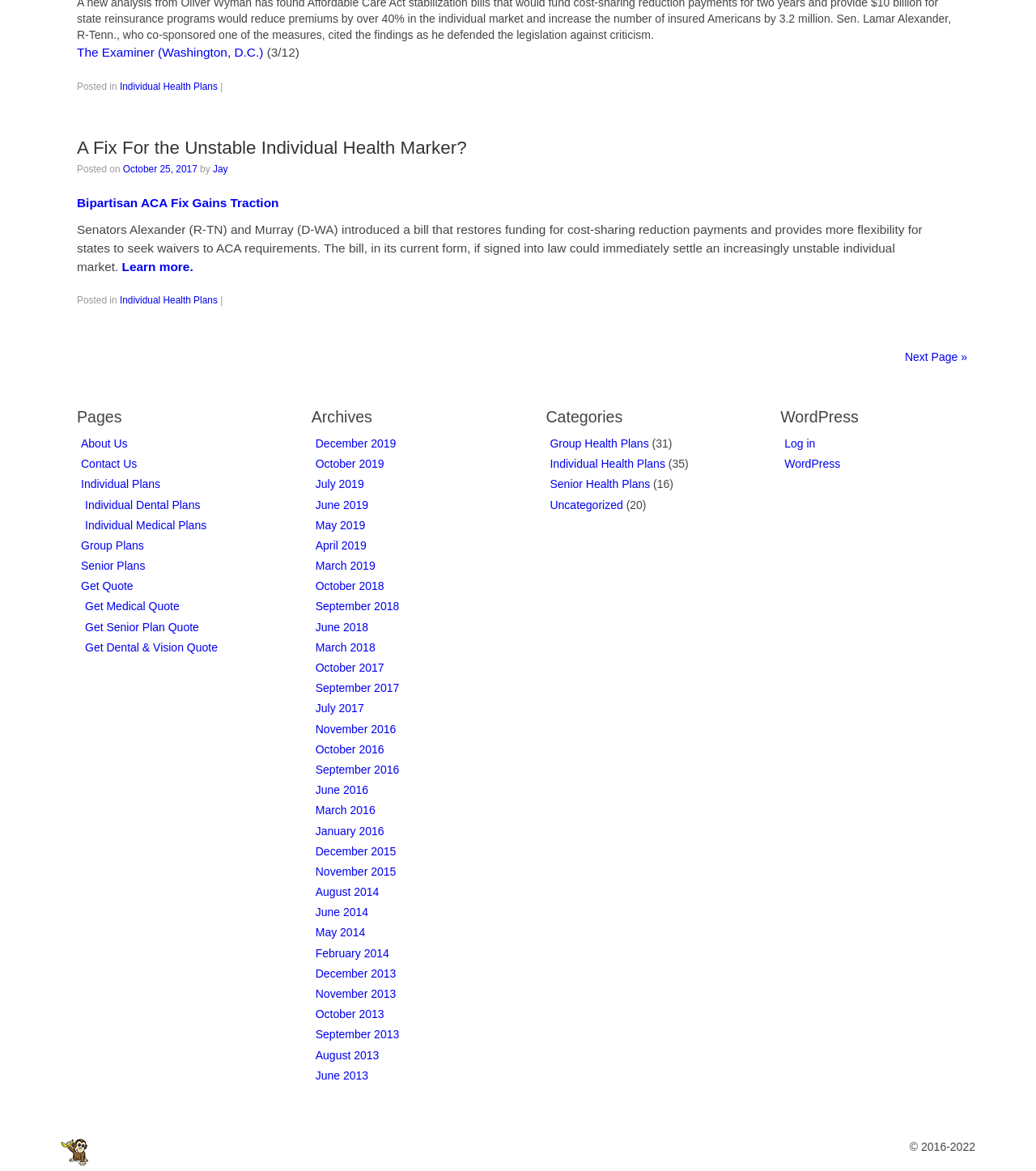What is the title of the article?
Please give a detailed and elaborate answer to the question.

I found the title of the article by looking at the heading element with the text 'A Fix For the Unstable Individual Health Marker?' which is located at the top of the article section.